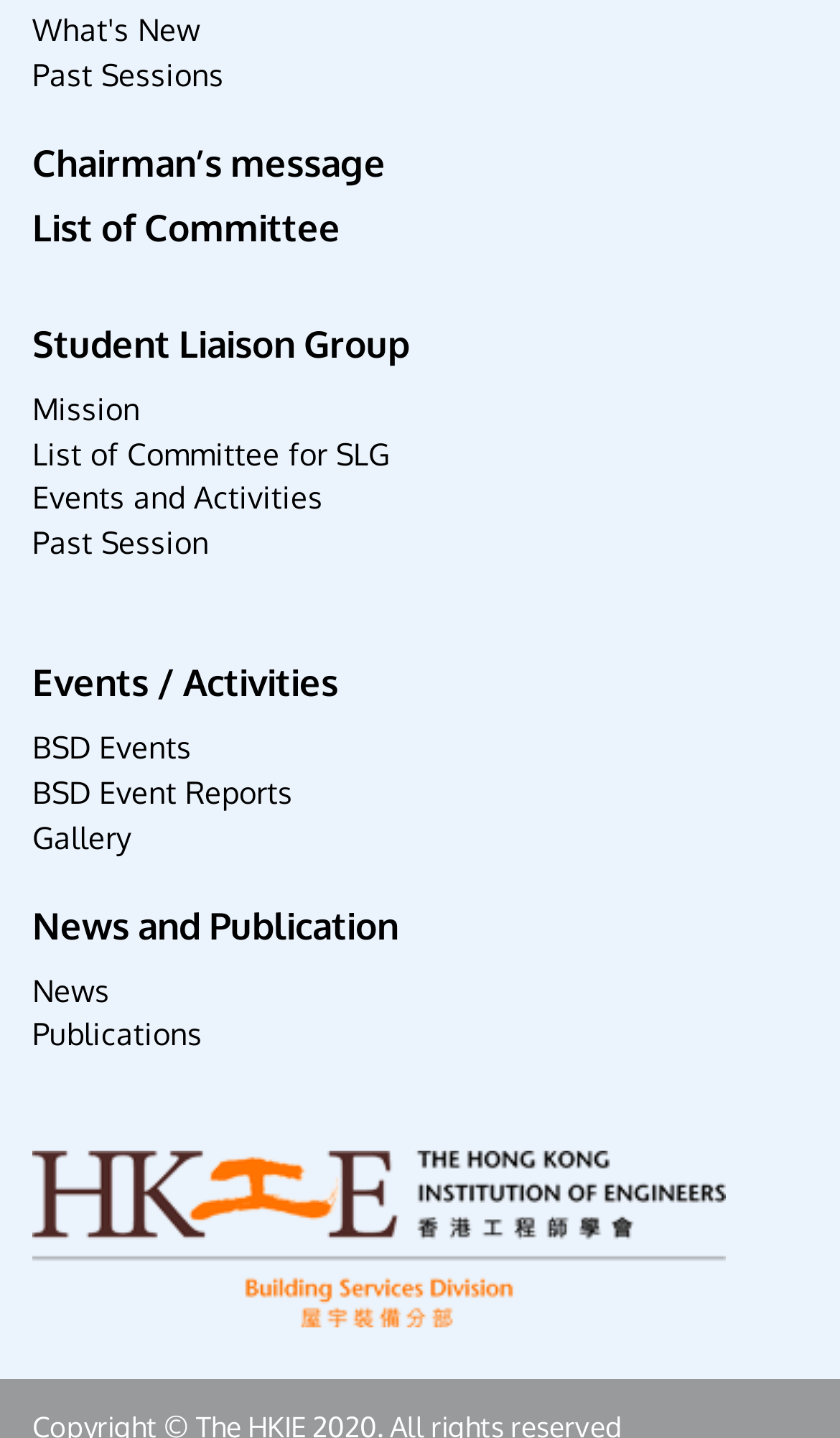Please determine the bounding box coordinates of the element's region to click for the following instruction: "Read the News".

[0.038, 0.675, 0.131, 0.702]